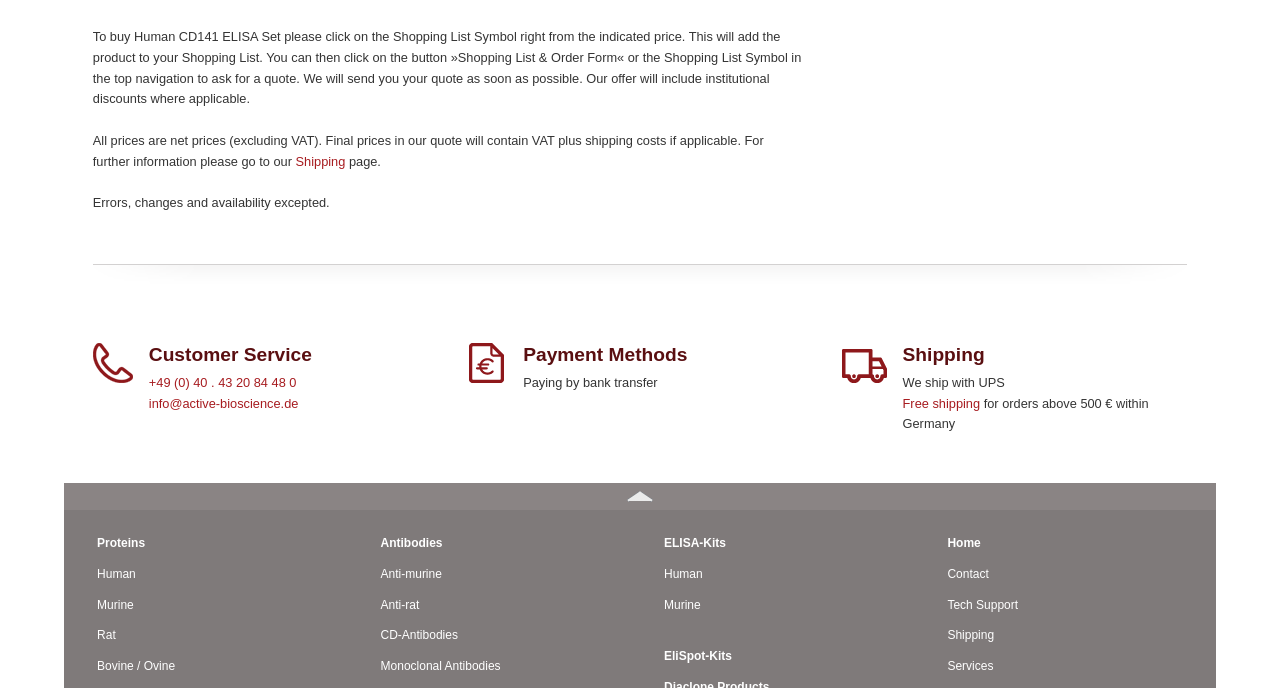What is the company name?
Refer to the image and offer an in-depth and detailed answer to the question.

I found the company name by looking at the link with the text '© 2023 by Active Bioscience GmbH...' which is located at the bottom of the page.